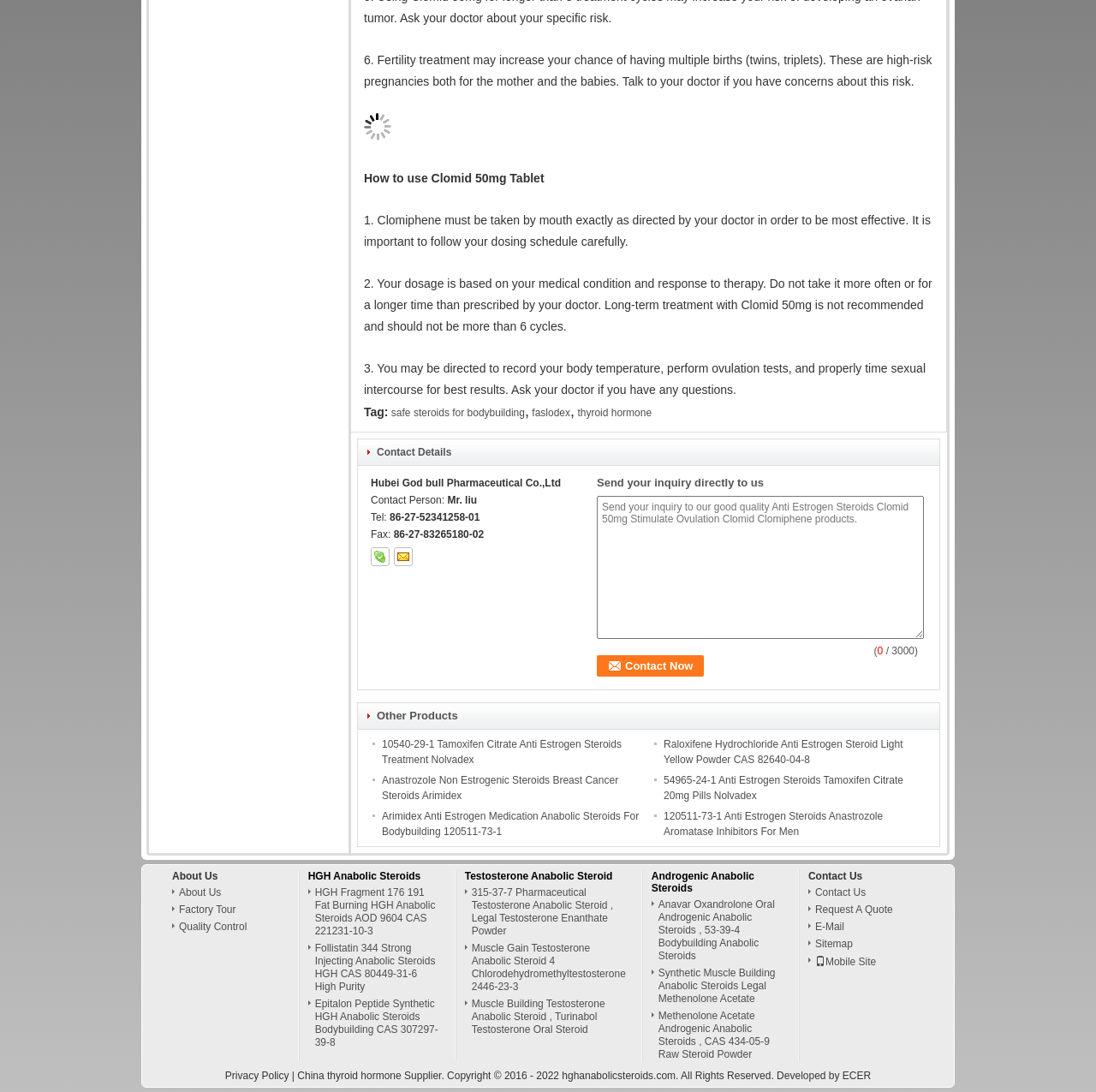Provide your answer to the question using just one word or phrase: What is the purpose of Clomid 50mg Tablet?

Fertility treatment